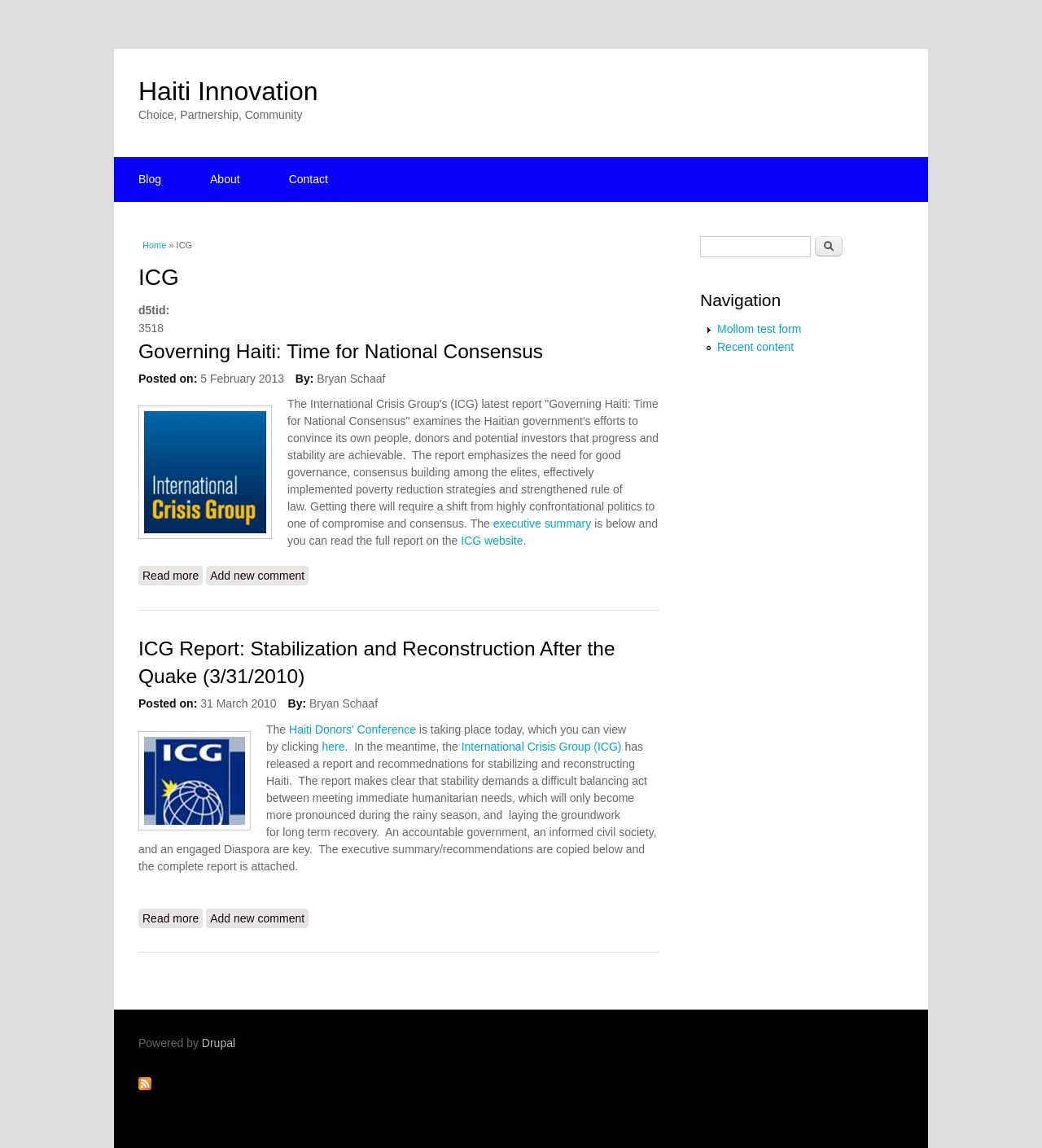Offer a comprehensive description of the webpage’s content and structure.

The webpage is about Haiti Innovation, with a focus on governance and crisis management. At the top, there is a heading "Haiti Innovation" with a link to the same title. Below it, there is a static text "Choice, Partnership, Community". 

To the left, there are three links: "Blog", "About", and "Contact". Below these links, there is a main section with a heading "You are here" and a link to "Home" followed by a static text "» ICG". 

The main content of the page is divided into two articles. The first article has a heading "Governing Haiti: Time for National Consensus" with a link to the same title. Below the heading, there is a static text "Posted on: 5 February 2013" and "By: Bryan Schaaf". There is also an image and a long paragraph of text discussing the International Crisis Group's report on governing Haiti. The report emphasizes the need for good governance, consensus building, and strengthened rule of law. There are also links to the executive summary and the ICG website.

The second article has a heading "ICG Report: Stabilization and Reconstruction After the Quake (3/31/2010)" with a link to the same title. Below the heading, there is a static text "Posted on: 31 March 2010" and "By: Bryan Schaaf". There is also an image and a long paragraph of text discussing the Haiti Donors' Conference and the International Crisis Group's report on stabilizing and reconstructing Haiti. The report highlights the need for a difficult balancing act between meeting immediate humanitarian needs and laying the groundwork for long-term recovery.

To the right, there is a complementary section with a heading "Search form" and a search box. Below the search form, there is a heading "Navigation" with links to "Mollom test form" and "Recent content".

At the bottom of the page, there is a static text "Powered by" followed by a link to "Drupal" and a link to "Subscribe to Syndicate" with an image.